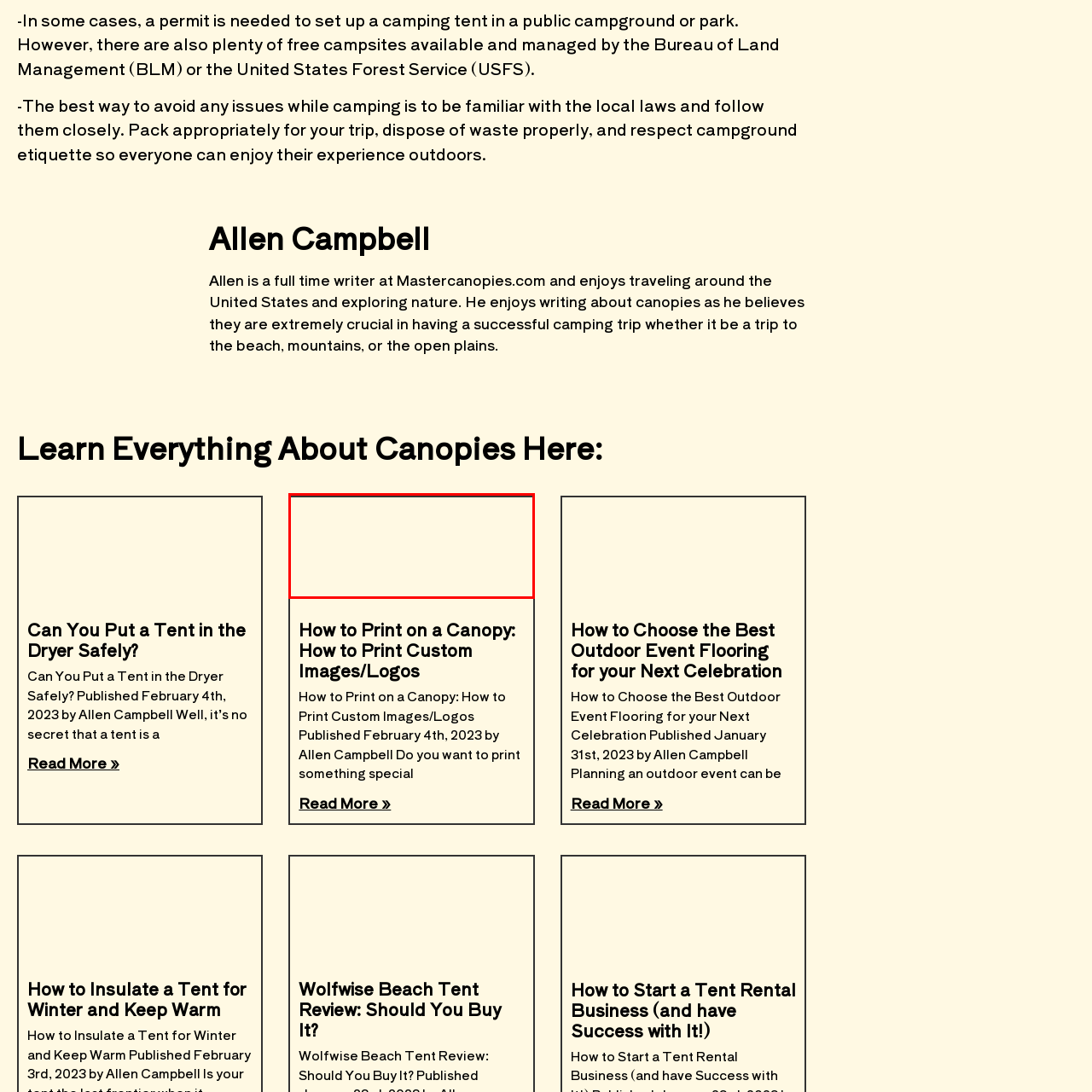Concentrate on the image area surrounded by the red border and answer the following question comprehensively: What is the purpose of the guide?

The guide aims to equip readers with the knowledge on printing specific logos or images onto canopy fabric, enhancing both personal and professional outdoor experiences, which implies that the purpose of the guide is to customize canopies.